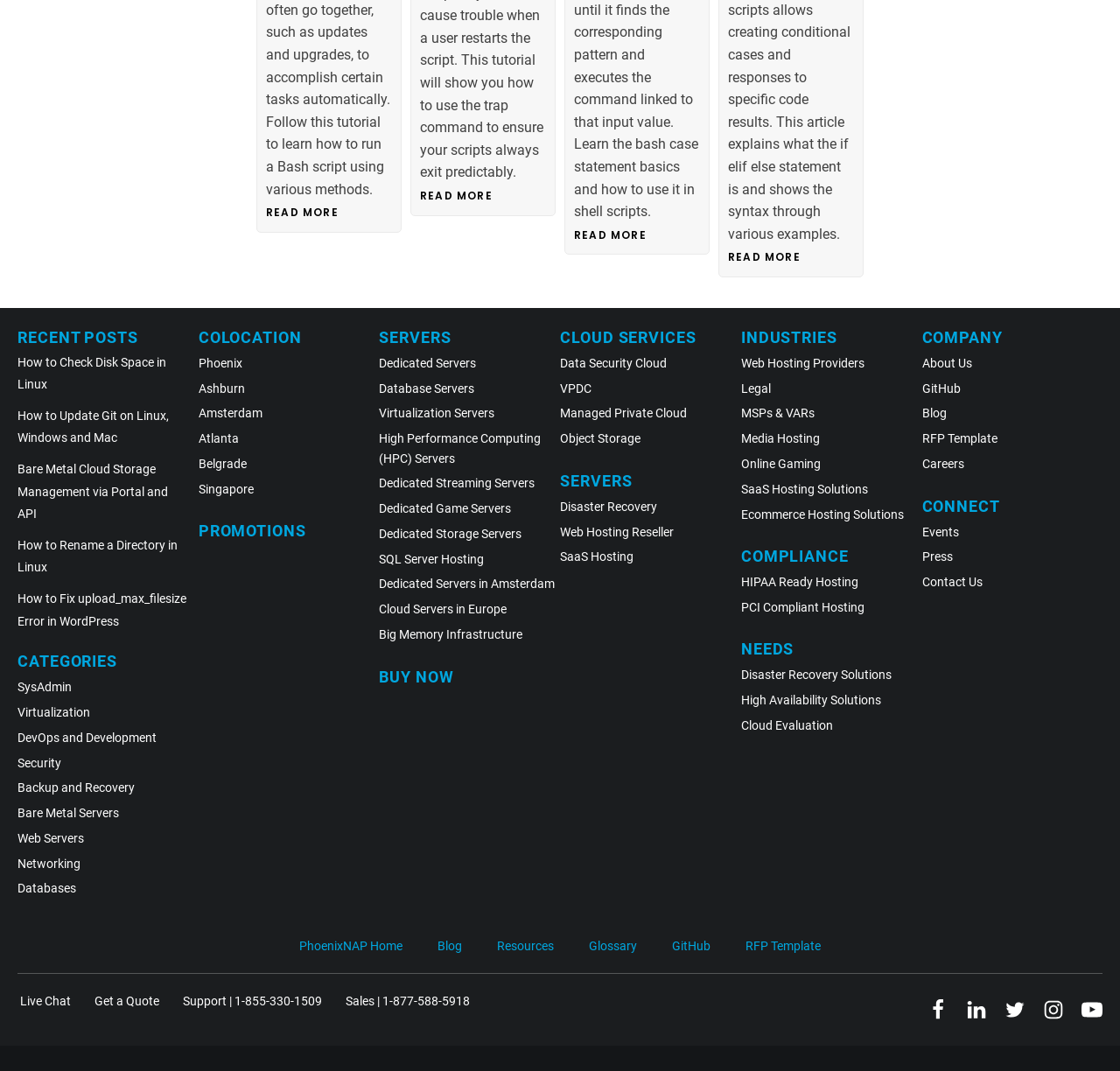Where is the 'COLOCATION' section located?
Analyze the image and deliver a detailed answer to the question.

I analyzed the bounding box coordinates of the elements and found that the 'COLOCATION' section is located in the middle left part of the webpage, with its y1 coordinate being around 0.306 and y2 coordinate being around 0.324.